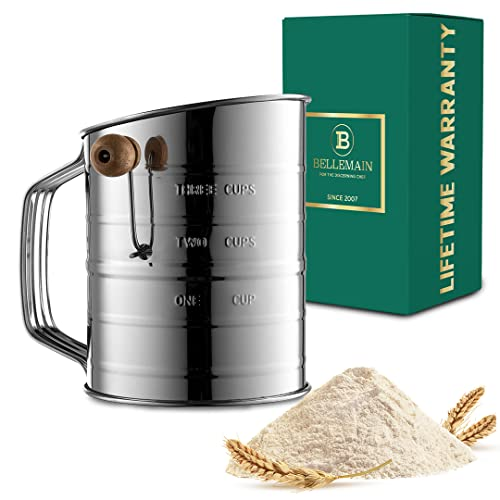Is the sifter dishwasher safe?
Based on the screenshot, respond with a single word or phrase.

Yes